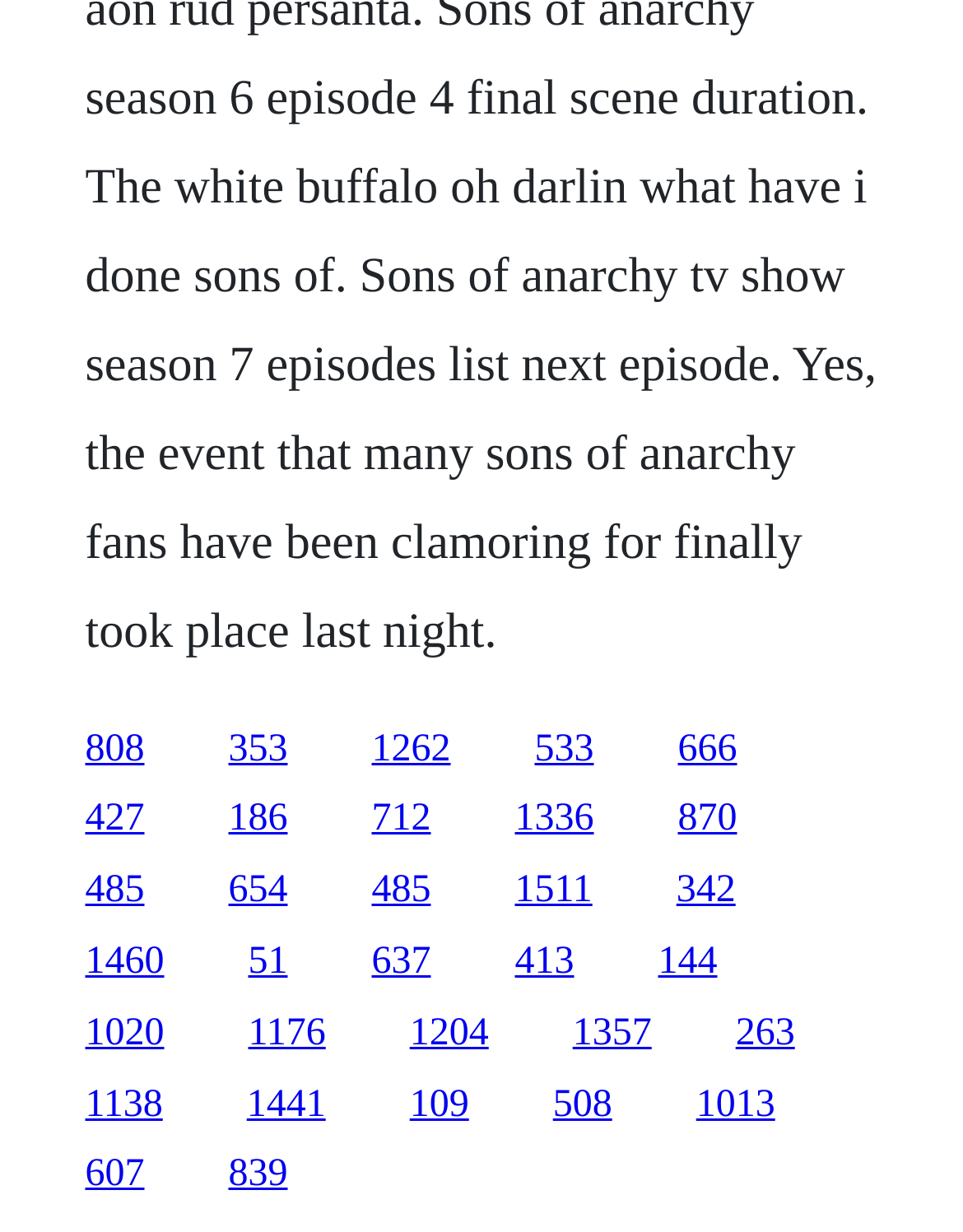Please specify the bounding box coordinates for the clickable region that will help you carry out the instruction: "explore the tenth link".

[0.535, 0.648, 0.617, 0.682]